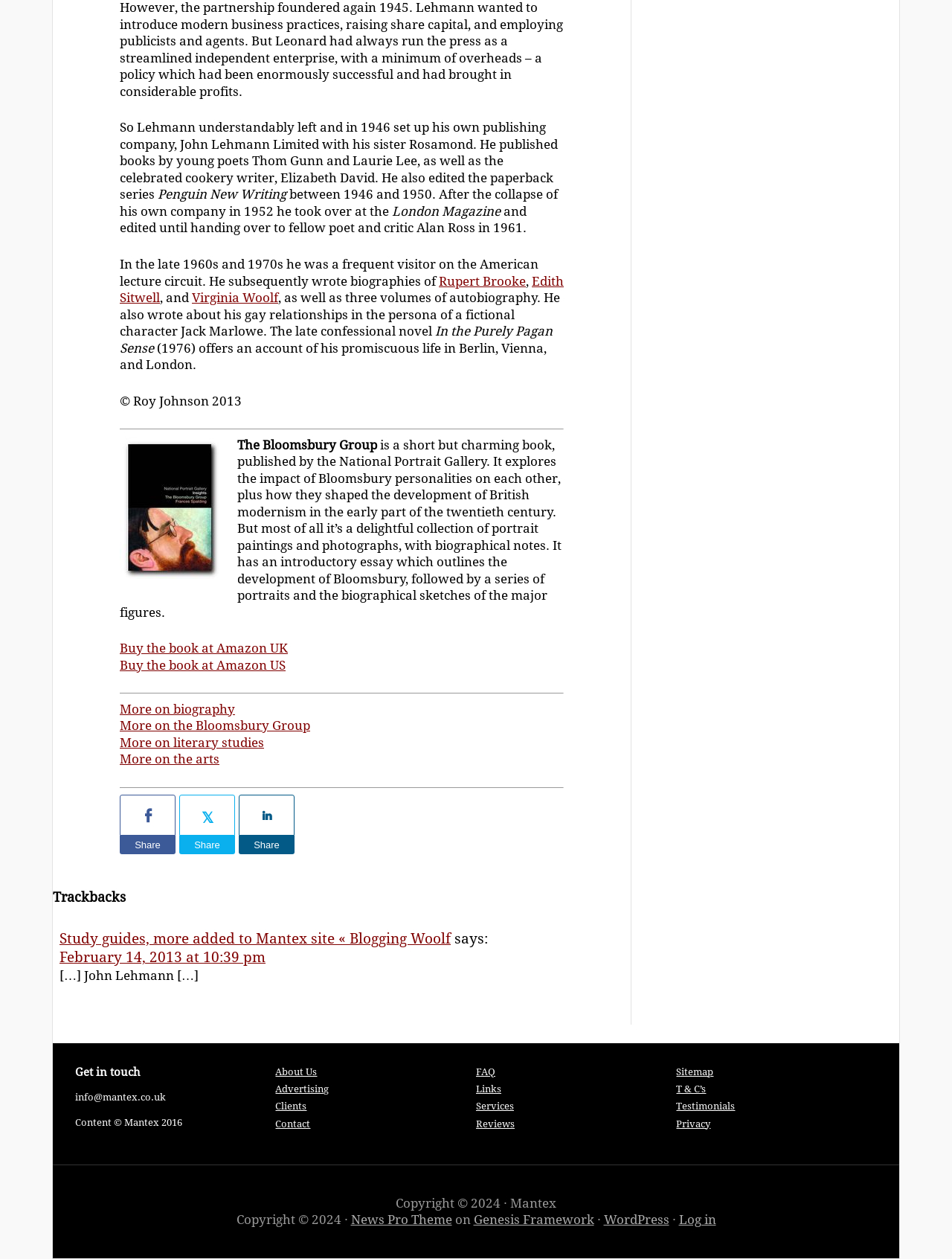What is the name of the magazine that John Lehmann took over in 1952?
Please answer using one word or phrase, based on the screenshot.

London Magazine